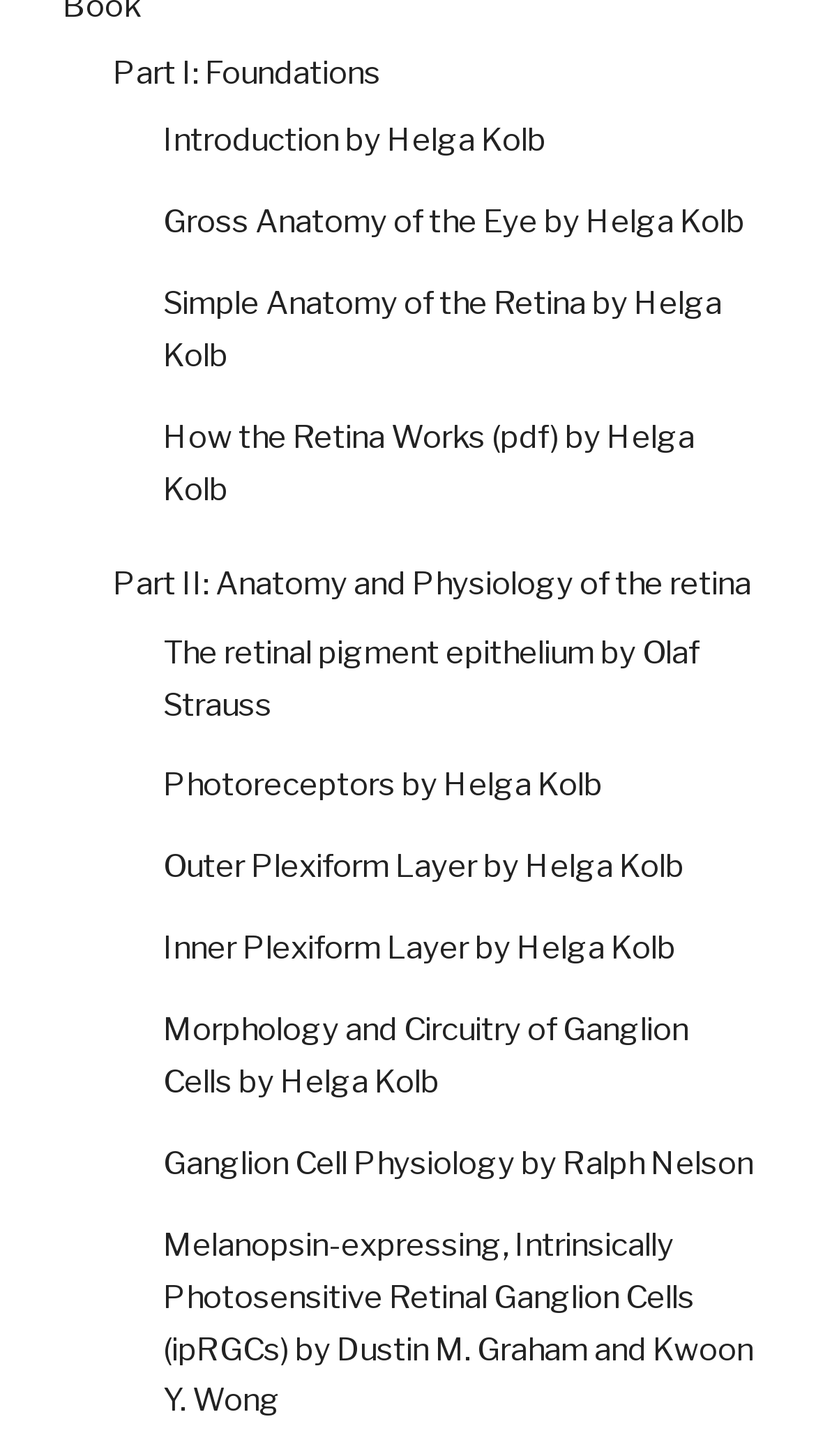Identify the bounding box coordinates of the element that should be clicked to fulfill this task: "Explore The retinal pigment epithelium". The coordinates should be provided as four float numbers between 0 and 1, i.e., [left, top, right, bottom].

[0.2, 0.435, 0.856, 0.497]